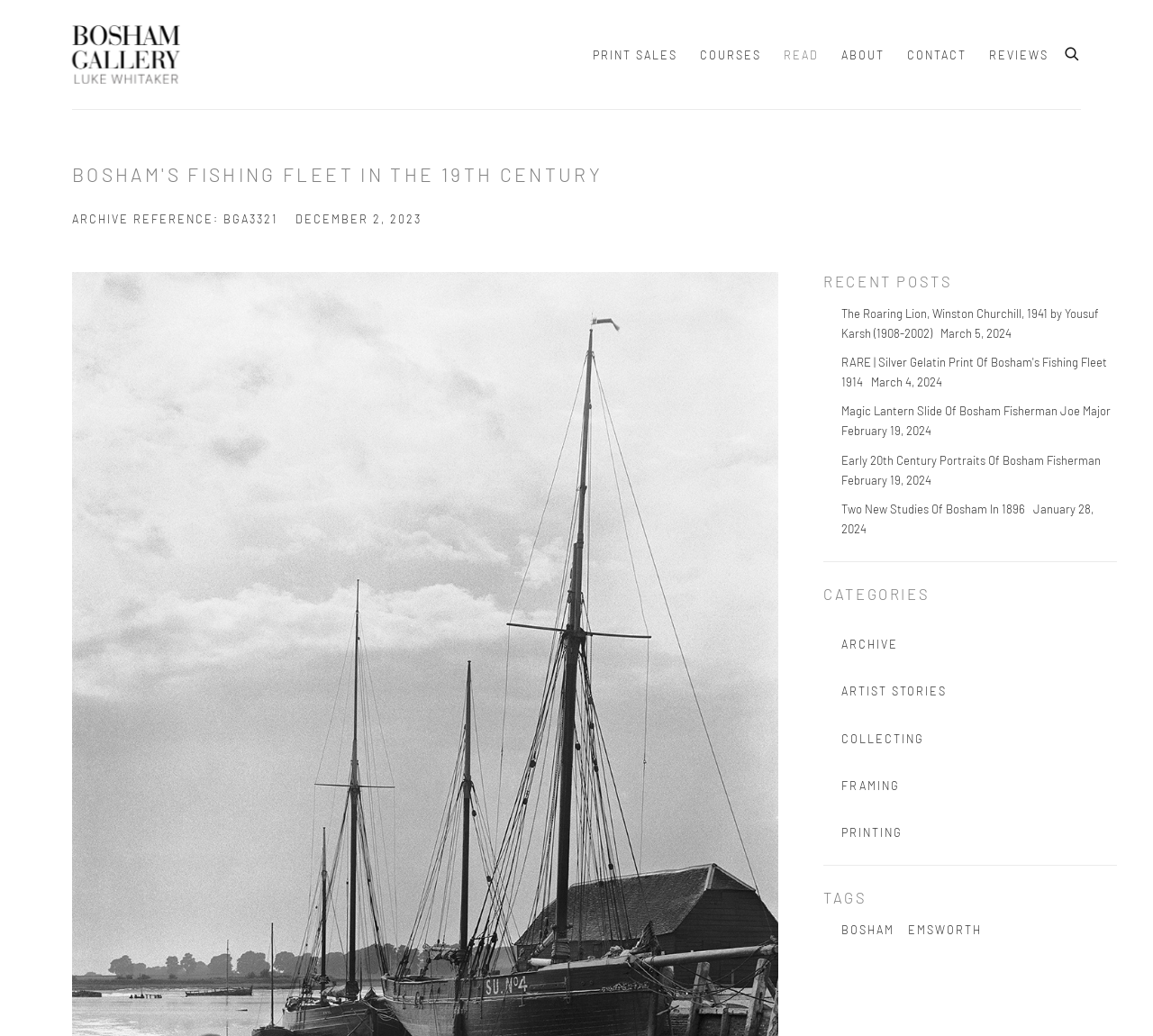Could you highlight the region that needs to be clicked to execute the instruction: "read recent posts"?

[0.714, 0.262, 0.969, 0.28]